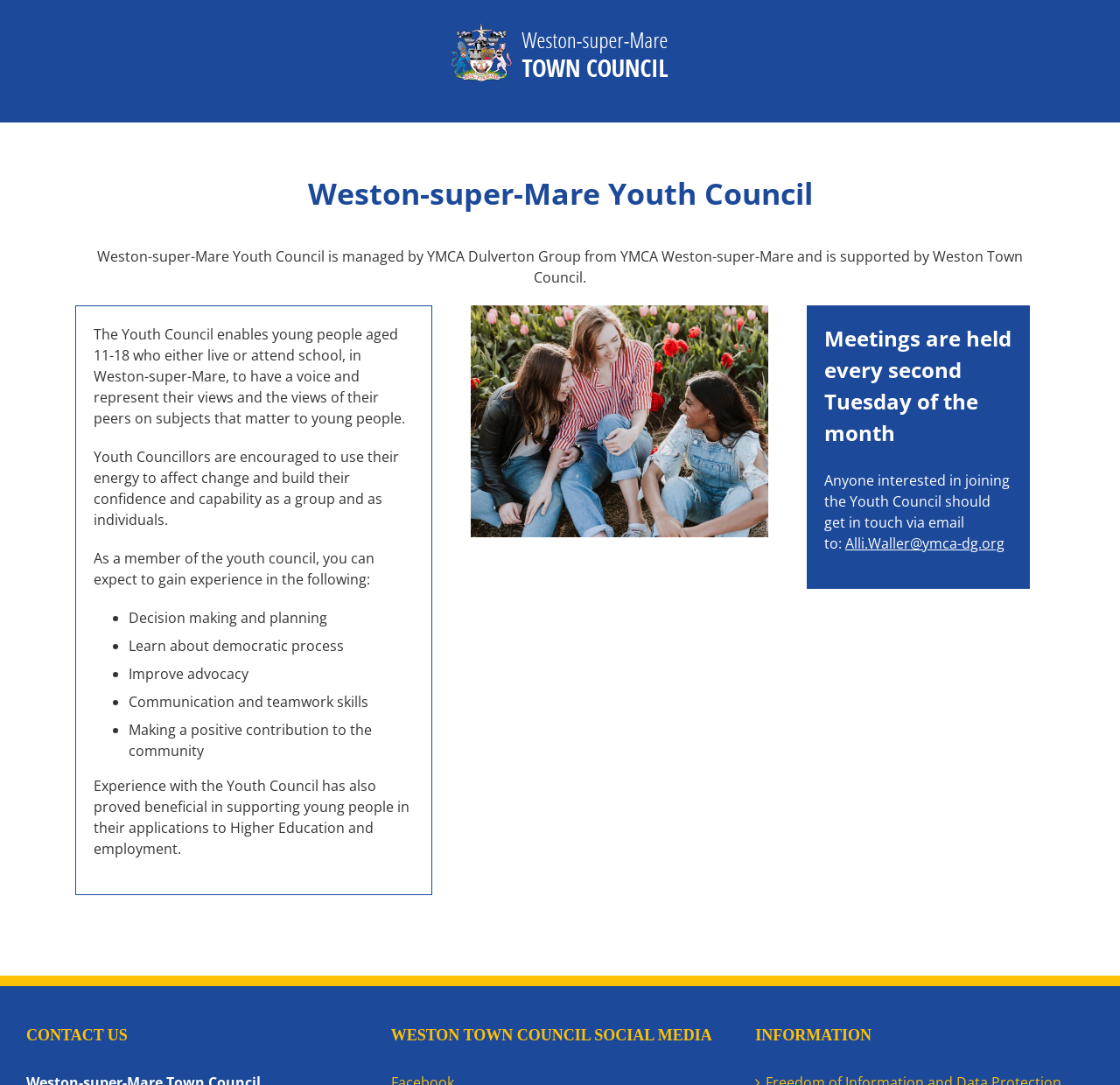Locate the bounding box coordinates of the UI element described by: "Alli.Waller@ymca-dg.org". Provide the coordinates as four float numbers between 0 and 1, formatted as [left, top, right, bottom].

[0.755, 0.492, 0.897, 0.51]